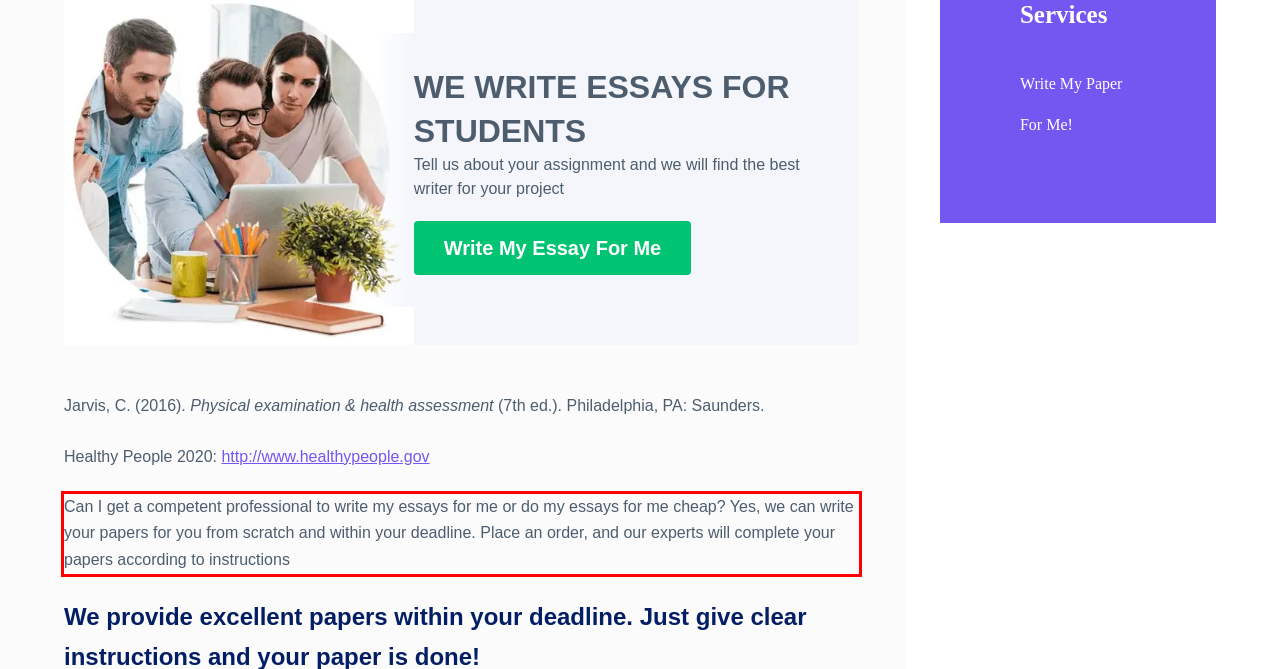With the given screenshot of a webpage, locate the red rectangle bounding box and extract the text content using OCR.

Can I get a competent professional to write my essays for me or do my essays for me cheap? Yes, we can write your papers for you from scratch and within your deadline. Place an order, and our experts will complete your papers according to instructions